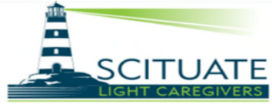Provide a comprehensive description of the image.

The image features the logo of "Scituate Light Caregivers," showcasing a lighthouse design that symbolizes guidance and support. The lighthouse, depicted with horizontal stripes in blue and white, represents the company's commitment to illuminating the path for those in need of home health care. The text "SCITUATE LIGHT CAREGIVERS" is prominently displayed, conveying a sense of reliability and compassion. This visual identity aligns with the organization's mission to offer personalized home health care services, ensuring that individuals maintain their independence and comfort in a nurturing environment.